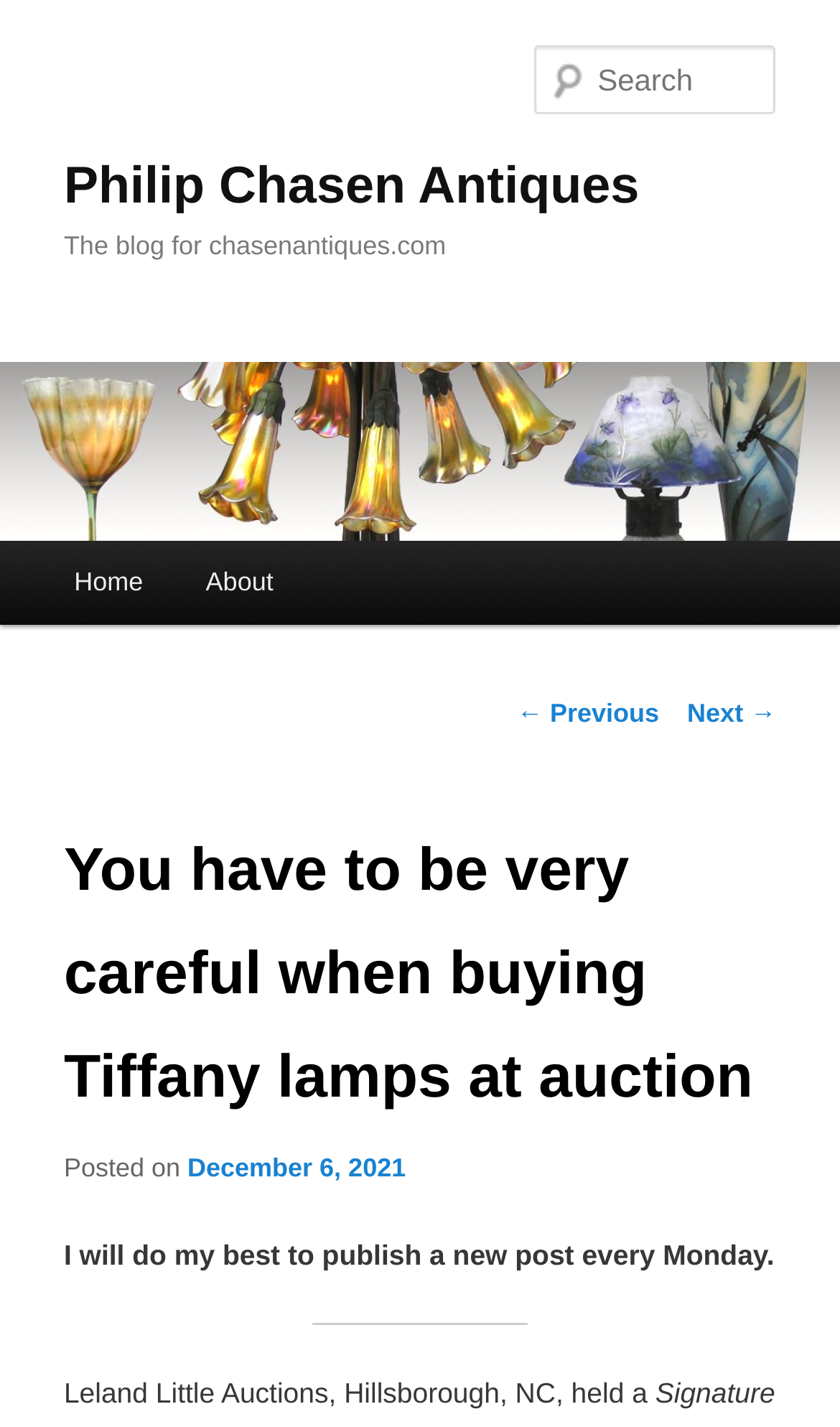Use a single word or phrase to answer the question: 
What is the name of the auction house mentioned in the blog post?

Leland Little Auctions